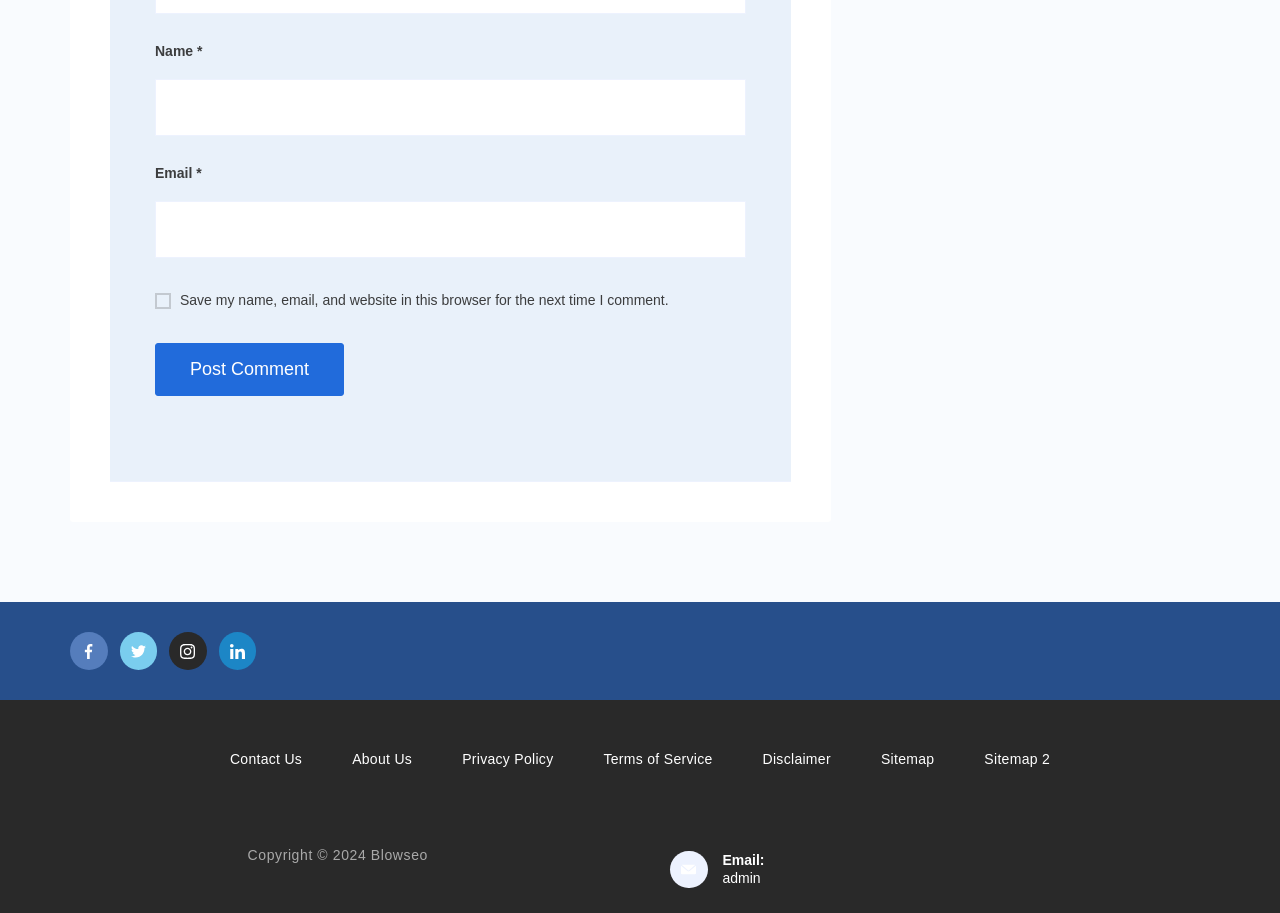What is the purpose of the checkbox?
Examine the image closely and answer the question with as much detail as possible.

The checkbox is described by the StaticText element with ID 615 and bounding box coordinates [0.141, 0.32, 0.522, 0.338], which indicates that it is used to save the user's name, email, and website in the browser for the next time they comment.